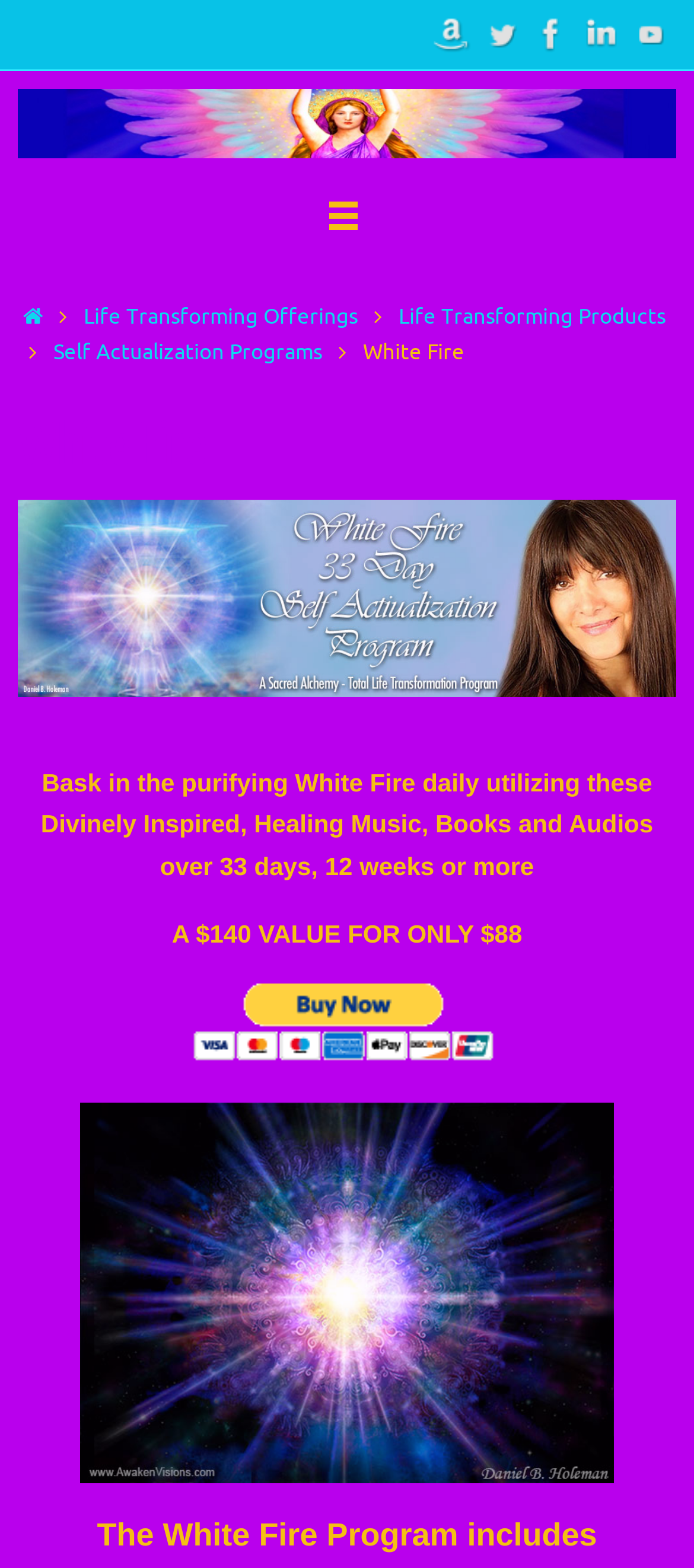Please answer the following question using a single word or phrase: 
How many days are mentioned in the White Fire Program?

33